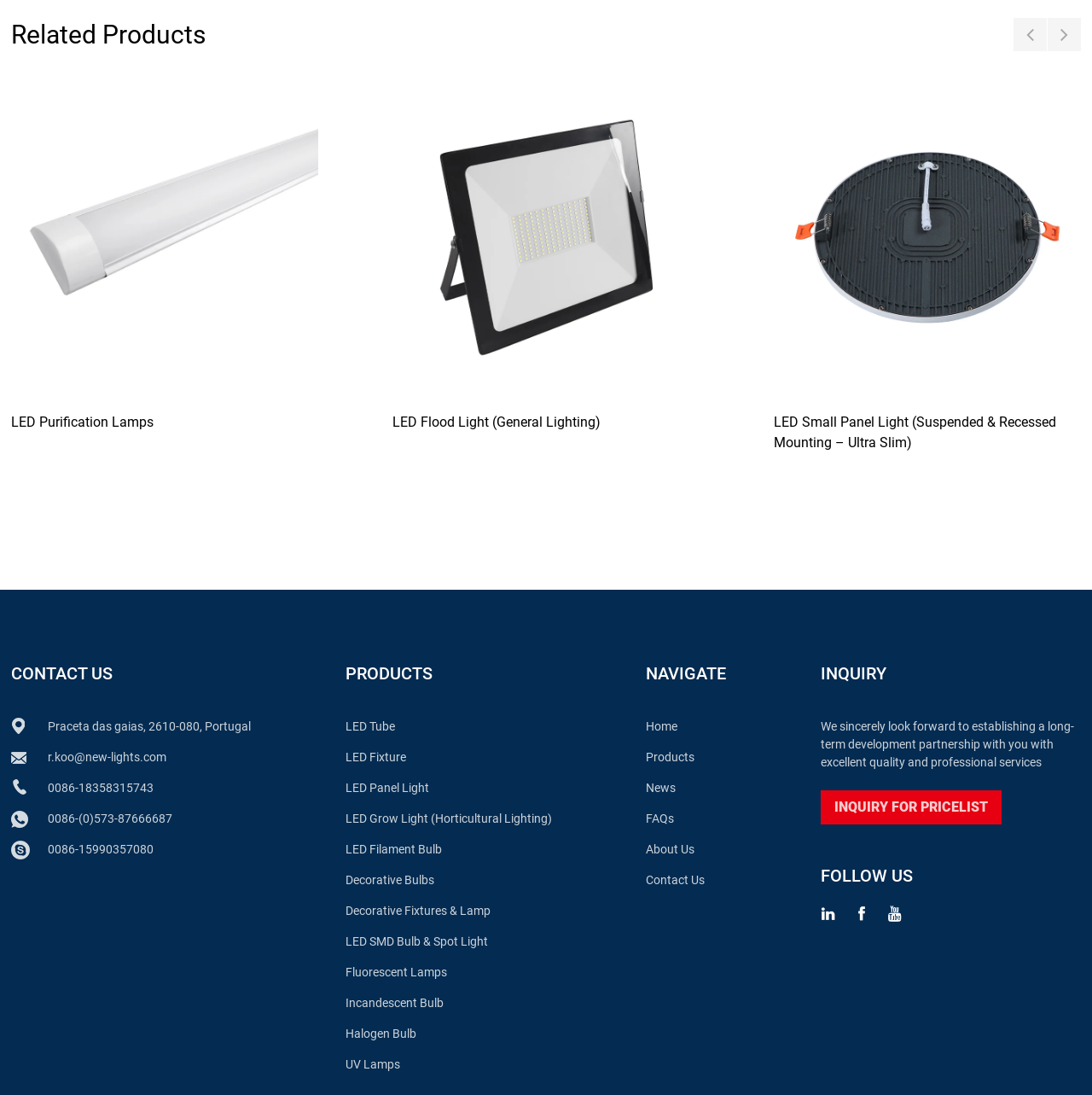What social media platforms can be found in the 'FOLLOW US' section?
Refer to the image and give a detailed response to the question.

The 'FOLLOW US' section is located at the bottom of the webpage and contains three social media icons, although the specific platforms are not explicitly stated. This section is likely intended to allow visitors to follow the company on various social media platforms.